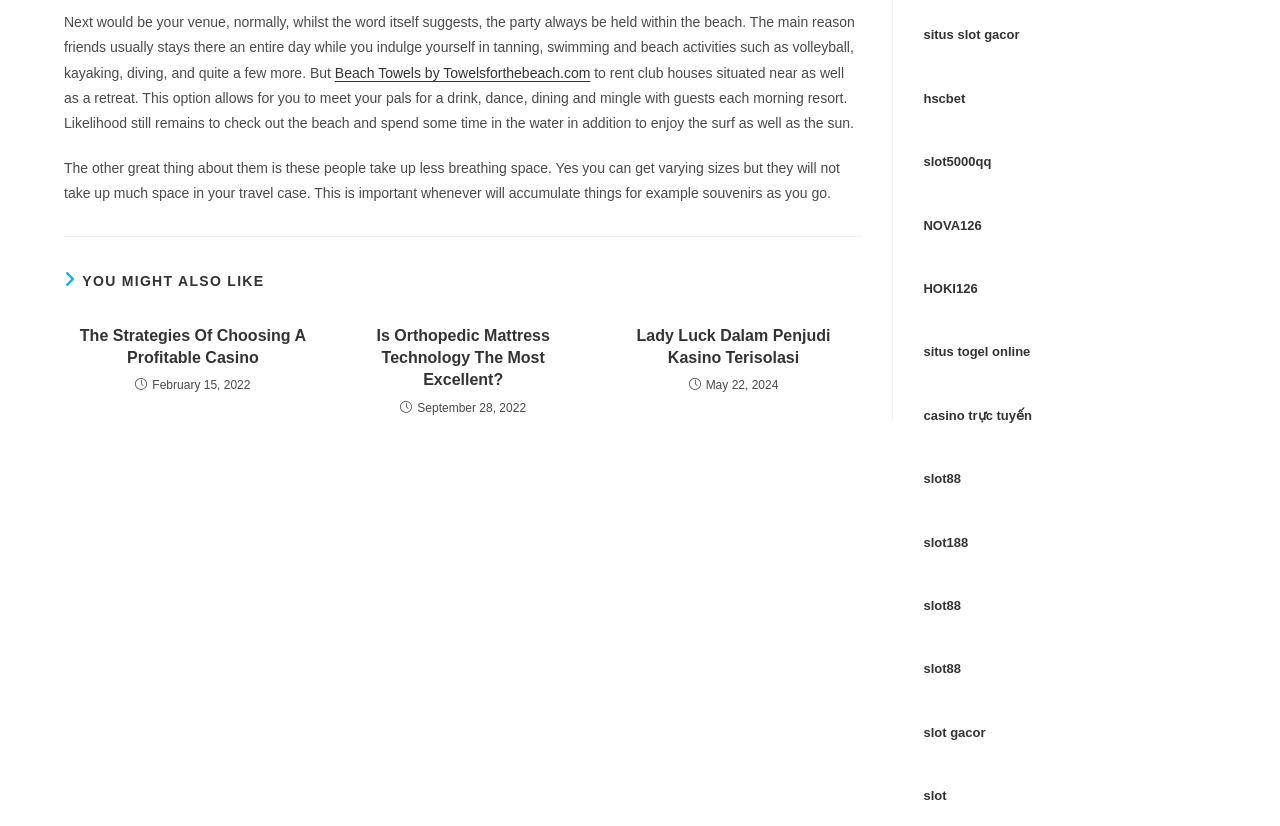With reference to the screenshot, provide a detailed response to the question below:
What is the theme of the text above the 'YOU MIGHT ALSO LIKE' heading?

The text above the 'YOU MIGHT ALSO LIKE' heading talks about beach activities like tanning, swimming, and volleyball, which suggests that the theme of the text is related to beach activities.